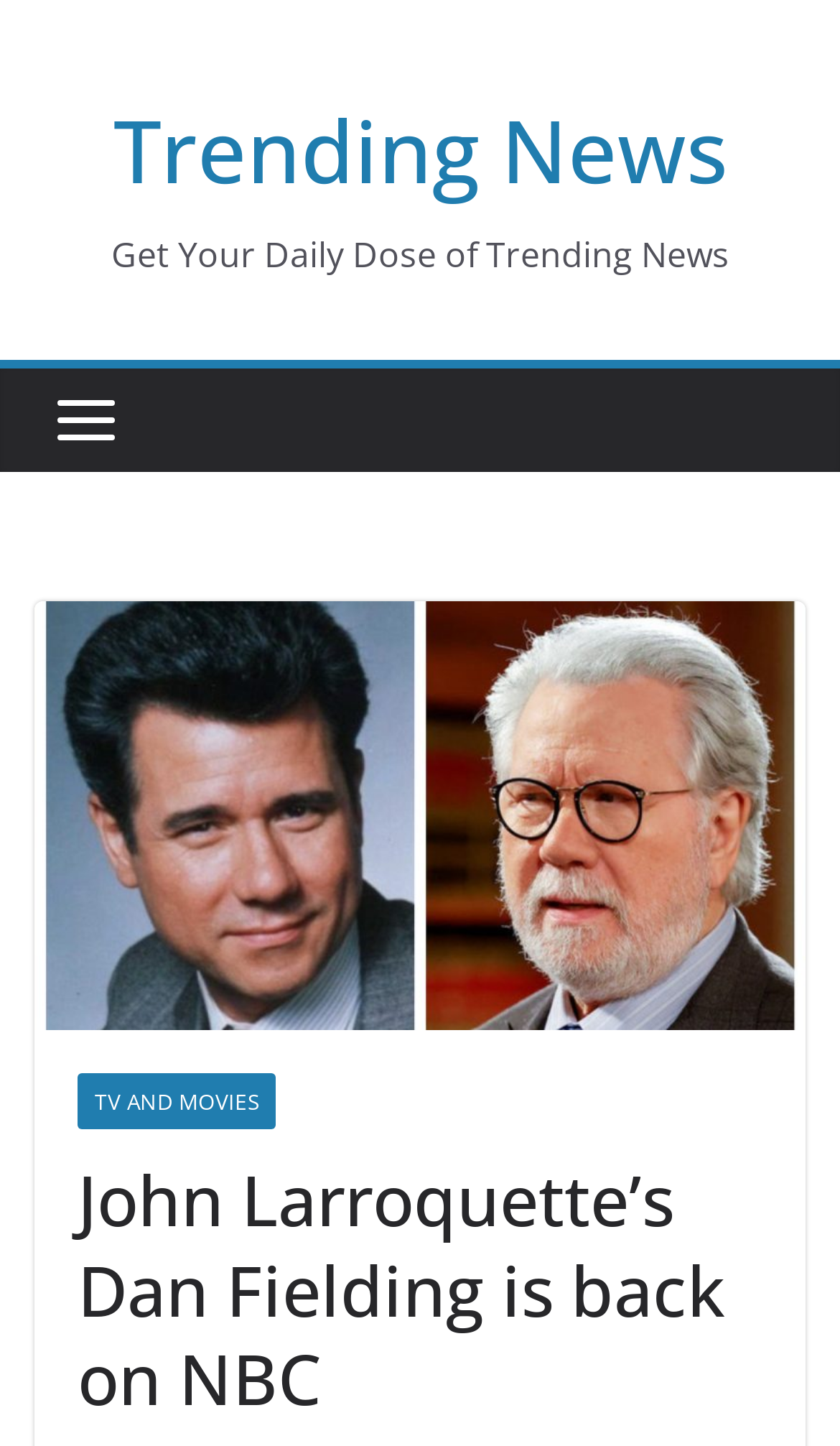What is the position of the link 'Trending News' on the webpage?
From the image, provide a succinct answer in one word or a short phrase.

Top